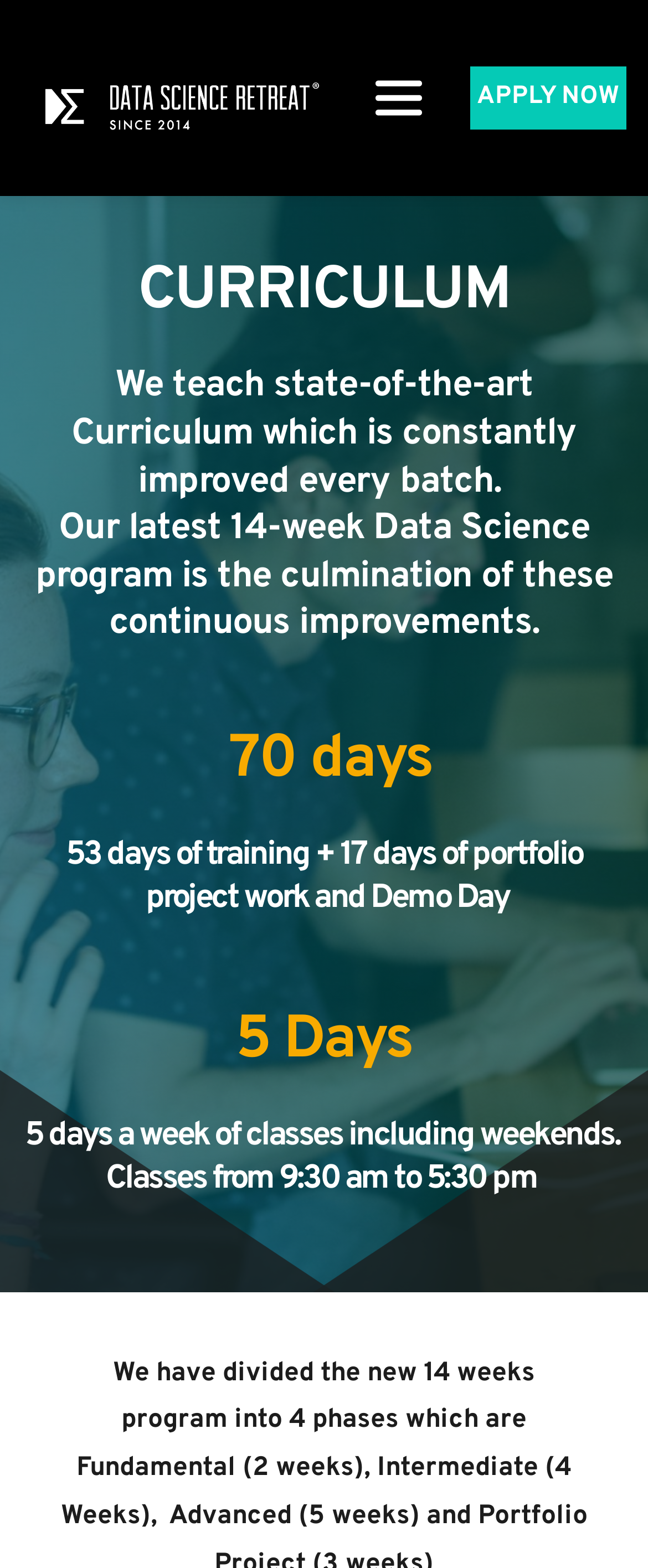Describe every aspect of the webpage in a detailed manner.

The webpage appears to be about the Data Science Retreat (DSR) program, specifically its curriculum. At the top left of the page, there is a link with no text, followed by an image to its right. Below these elements, there is a prominent "APPLY NOW" link at the top right corner of the page.

The main content of the page is divided into sections, with headings that describe the curriculum. The first heading, "CURRICULUM", is located at the top left, followed by a brief description of the curriculum below it. The next section describes the latest 14-week Data Science program, with a heading that indicates the duration of the program, "70 days". This is further broken down into "53 days of training + 17 days of portfolio project work and Demo Day".

Below this, there is another section with a heading "5 Days", which explains that classes are held 5 days a week, including weekends, from 9:30 am to 5:30 pm. Overall, the webpage provides a clear and concise overview of the DSR program's curriculum and structure.